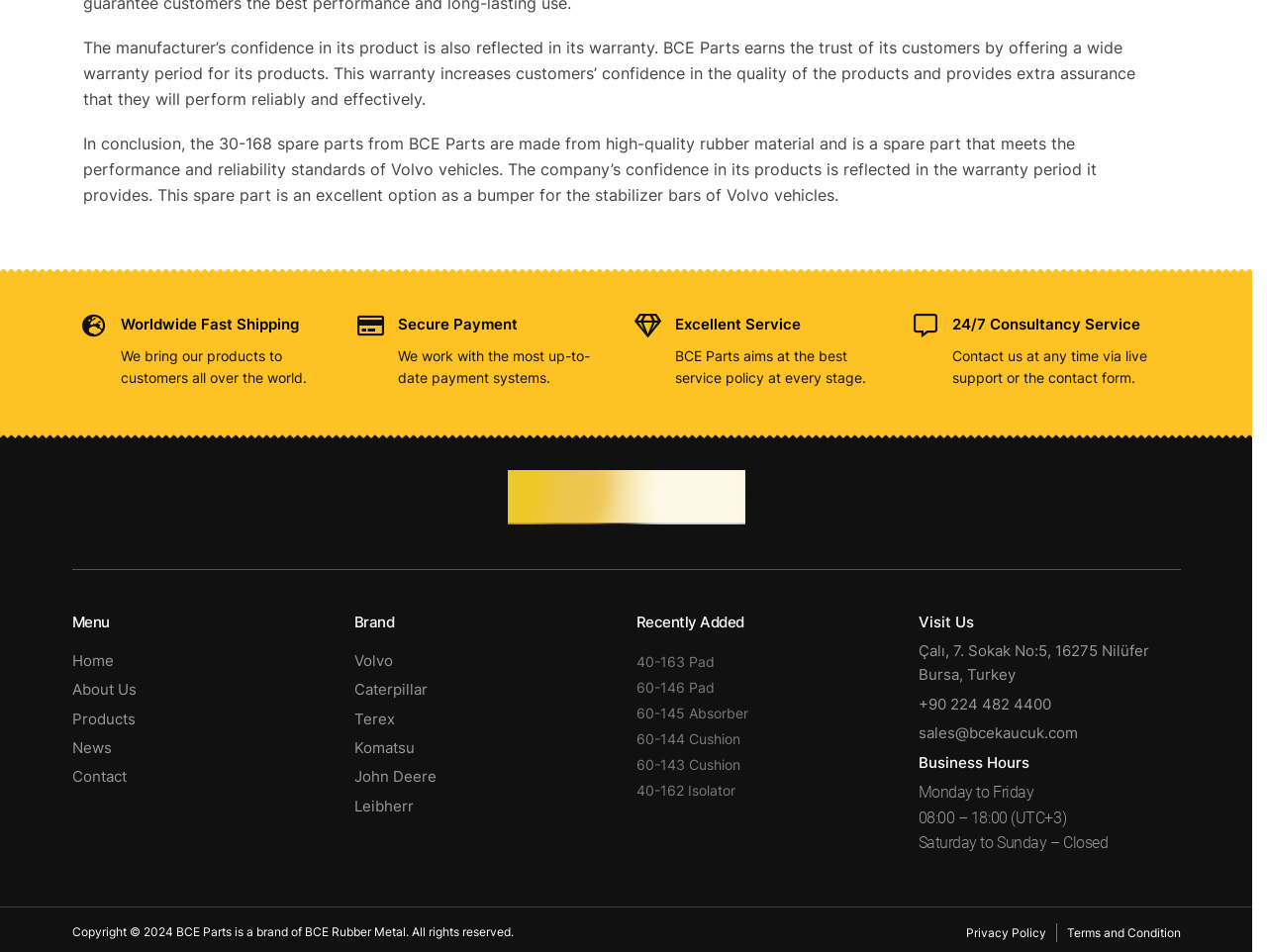Locate the bounding box coordinates of the element that should be clicked to execute the following instruction: "Click the 'Privacy Policy' link".

[0.762, 0.964, 0.825, 0.985]